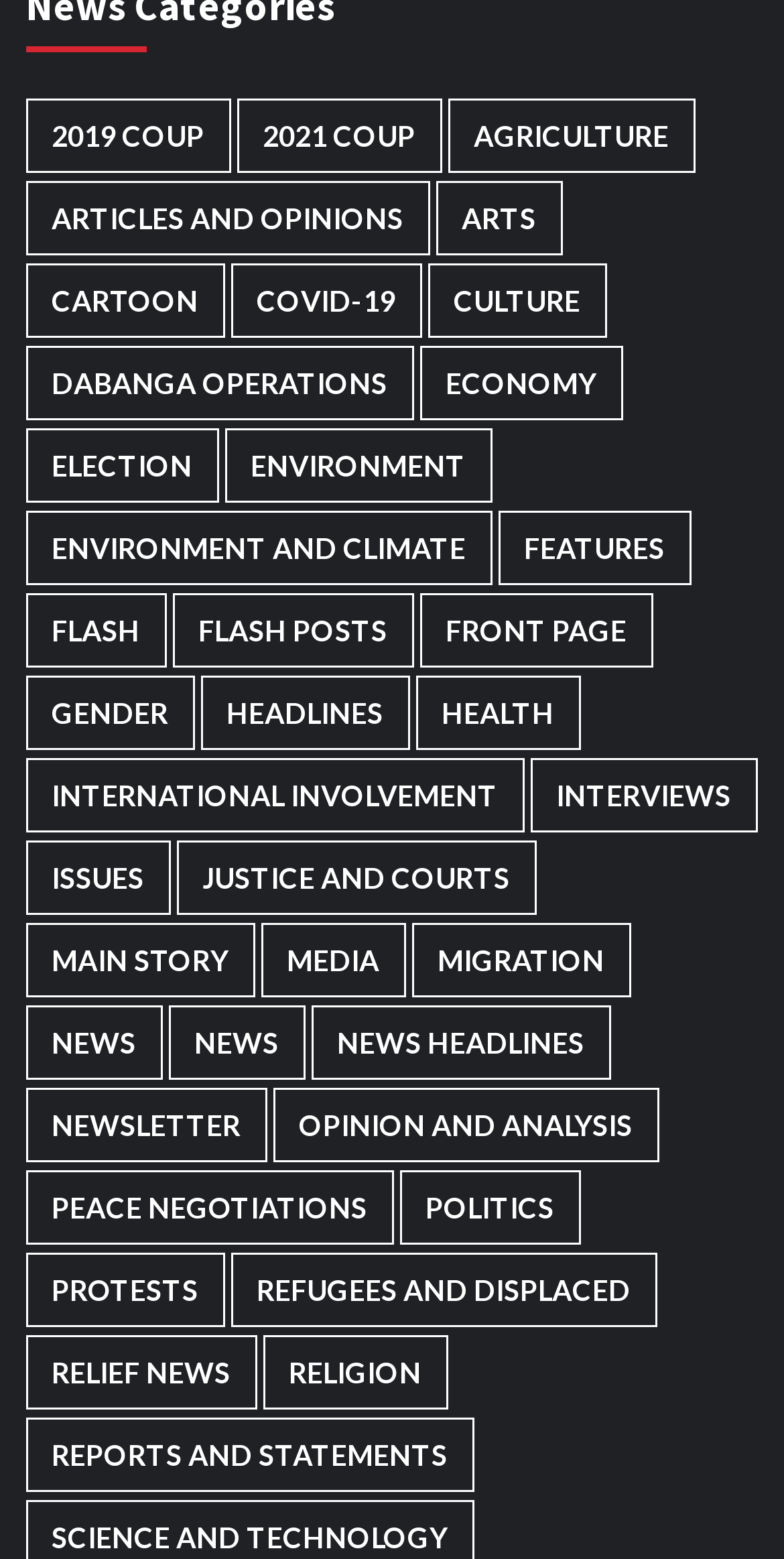From the image, can you give a detailed response to the question below:
What is the category that is located at the top-left corner of the webpage?

I looked at the bounding box coordinates of the links and found that '2019 Coup' is located at the top-left corner of the webpage.